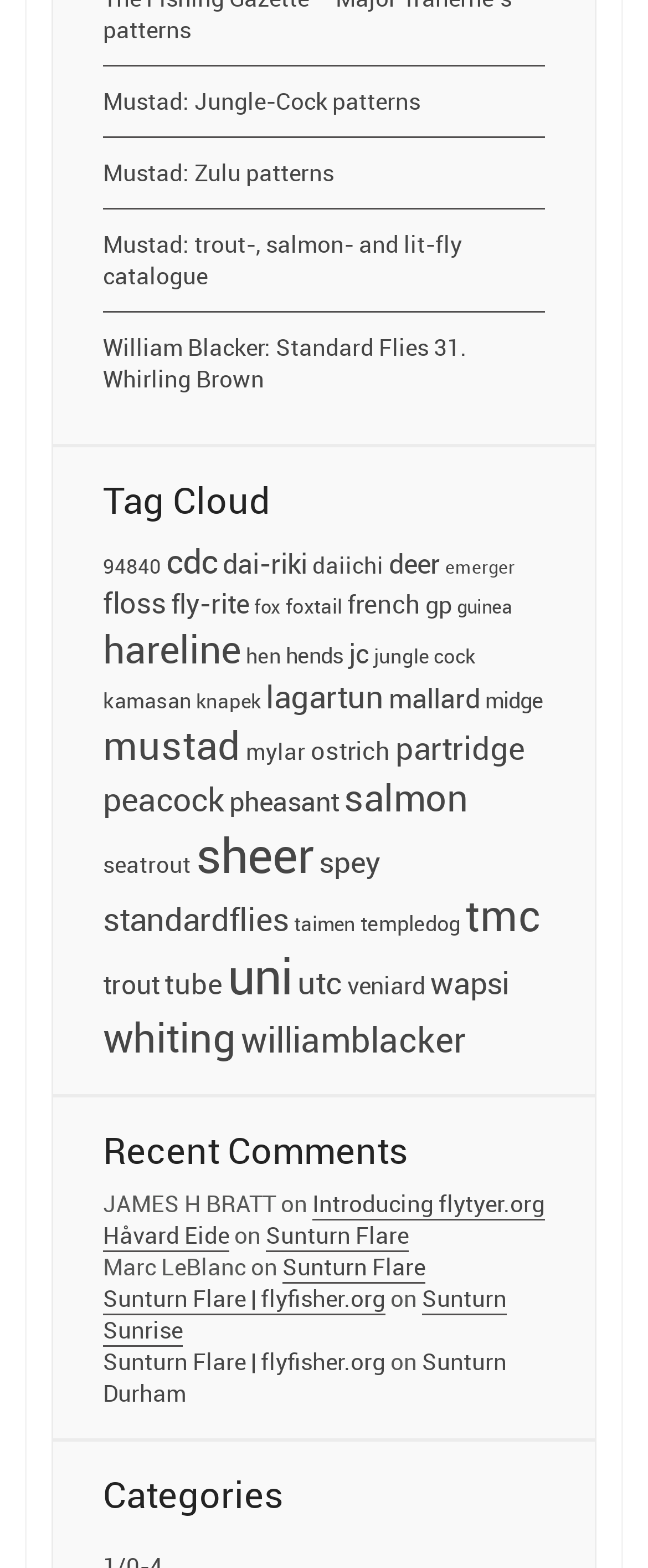Please locate the bounding box coordinates of the element's region that needs to be clicked to follow the instruction: "View the 'Tag Cloud' section". The bounding box coordinates should be provided as four float numbers between 0 and 1, i.e., [left, top, right, bottom].

[0.159, 0.306, 0.841, 0.332]